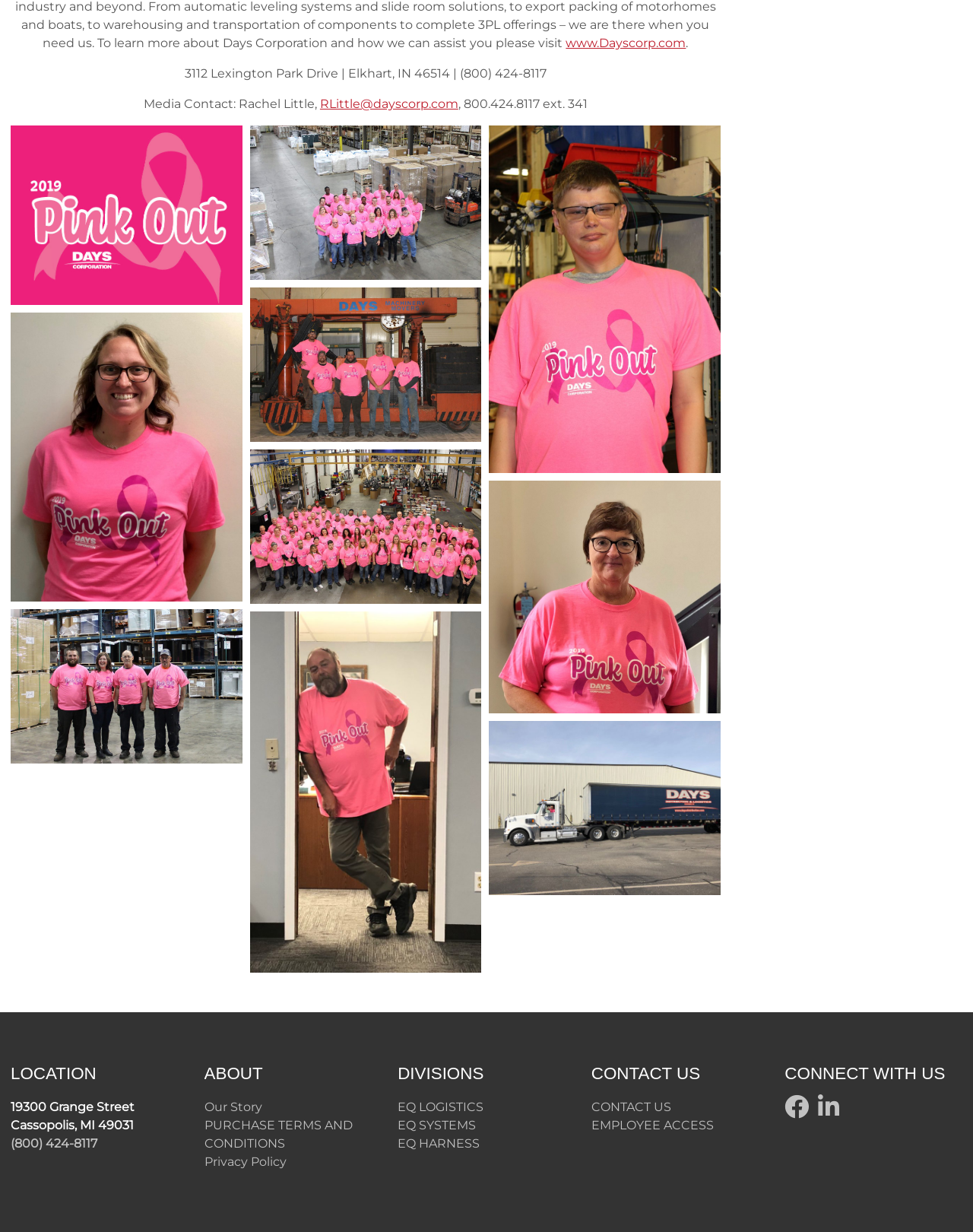Refer to the element description www.Dayscorp.com and identify the corresponding bounding box in the screenshot. Format the coordinates as (top-left x, top-left y, bottom-right x, bottom-right y) with values in the range of 0 to 1.

[0.582, 0.029, 0.705, 0.041]